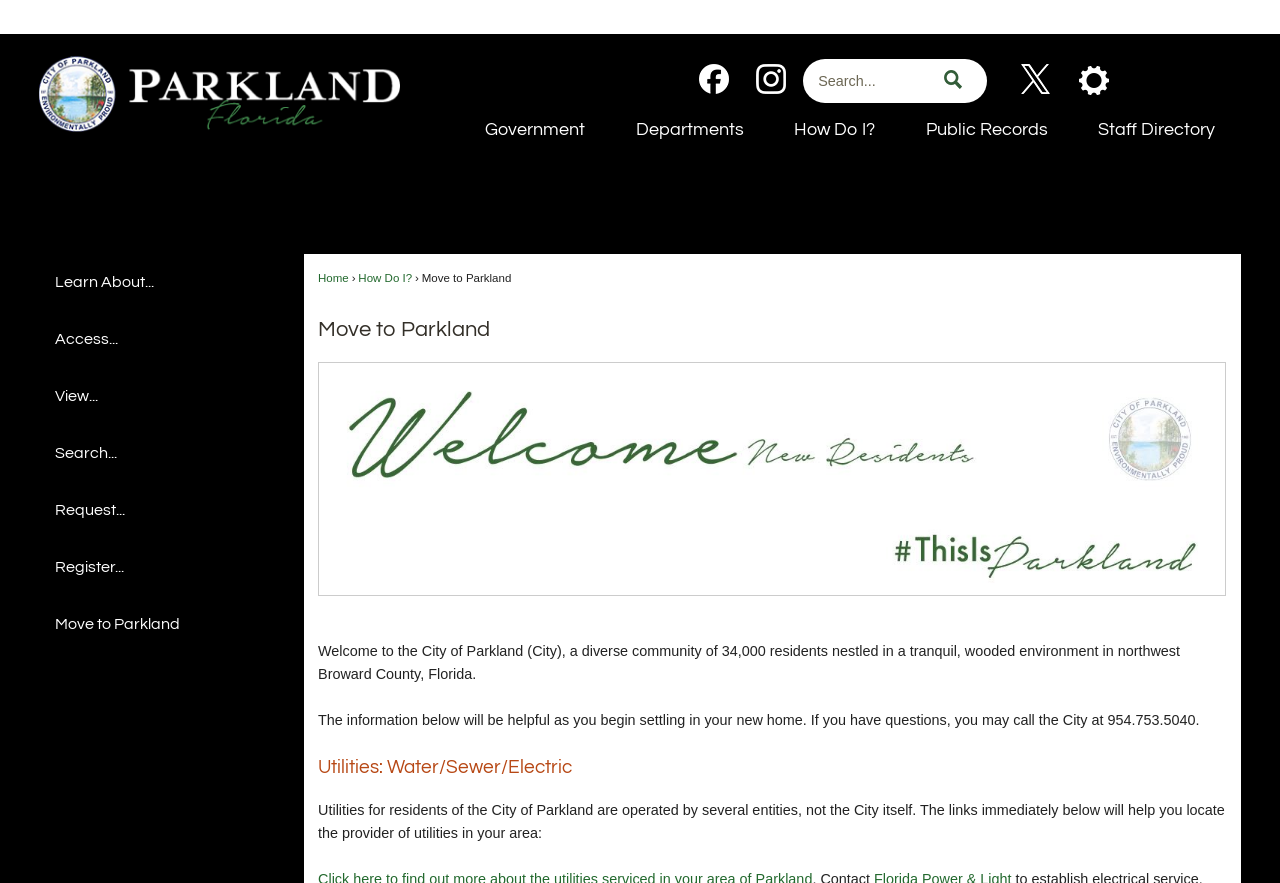Please identify the bounding box coordinates of the element's region that I should click in order to complete the following instruction: "Click on the gear settings icon". The bounding box coordinates consist of four float numbers between 0 and 1, i.e., [left, top, right, bottom].

[0.843, 0.074, 0.969, 0.108]